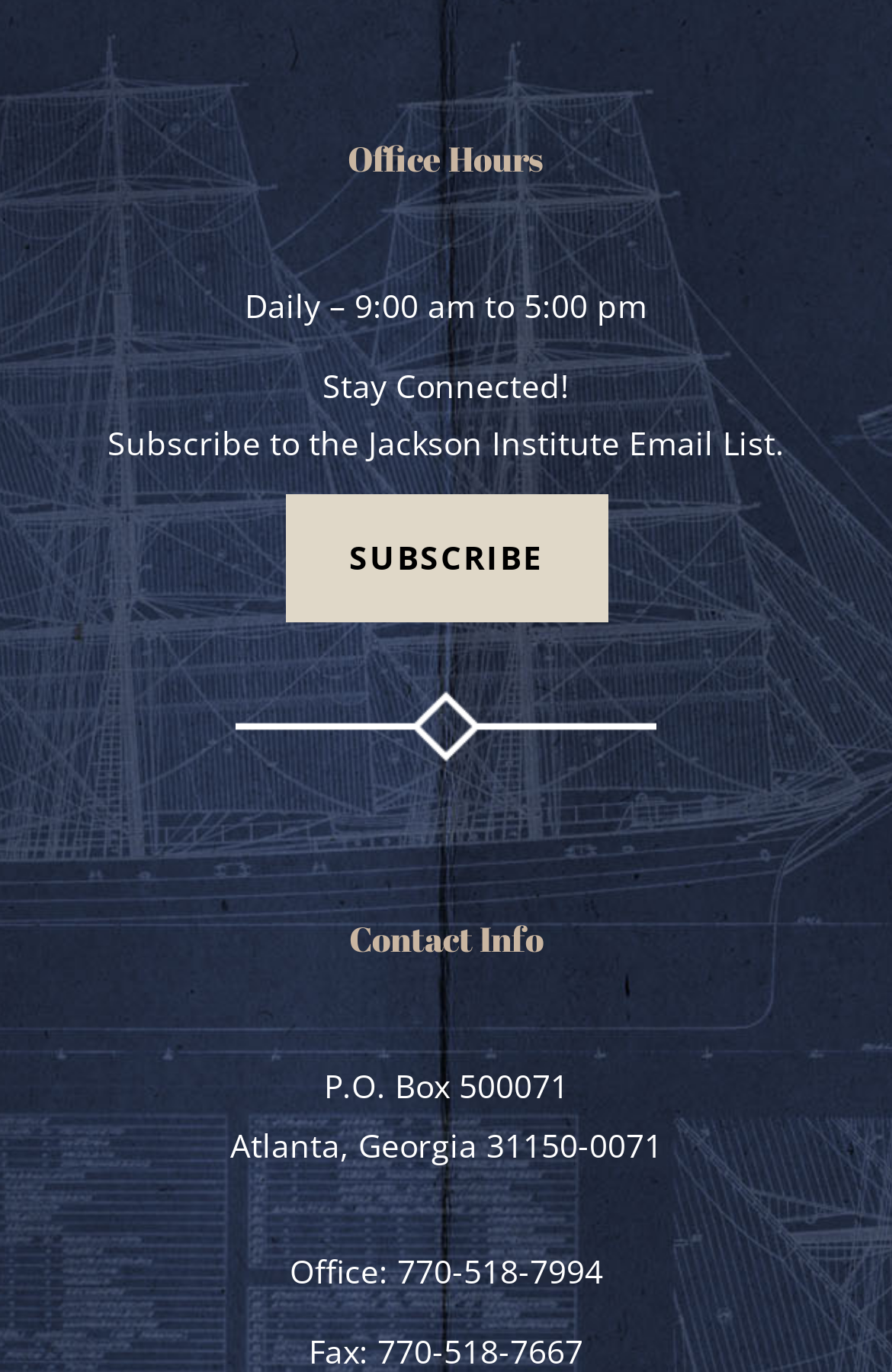What are the office hours?
Please answer using one word or phrase, based on the screenshot.

9:00 am to 5:00 pm